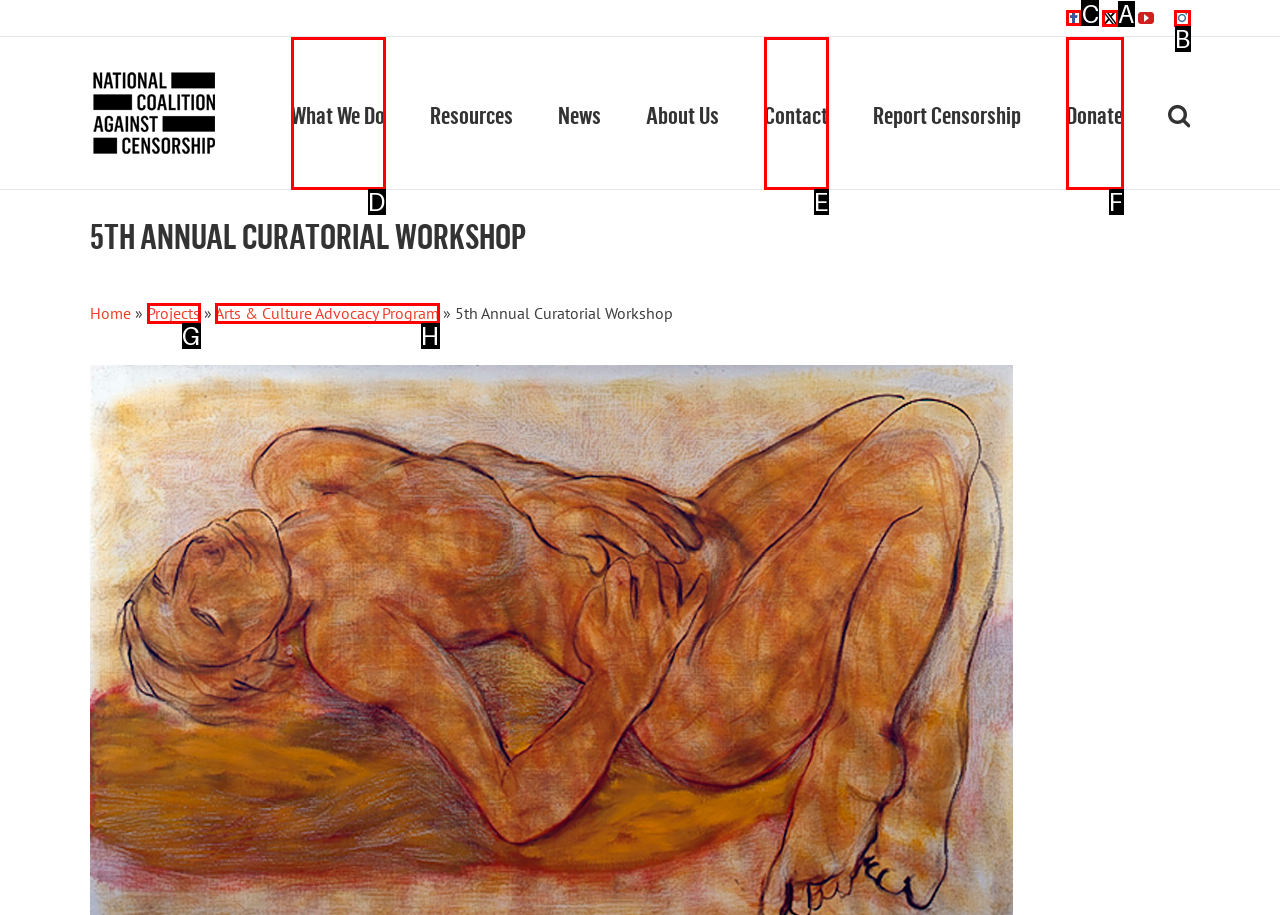Tell me which UI element to click to fulfill the given task: Click Facebook. Respond with the letter of the correct option directly.

C